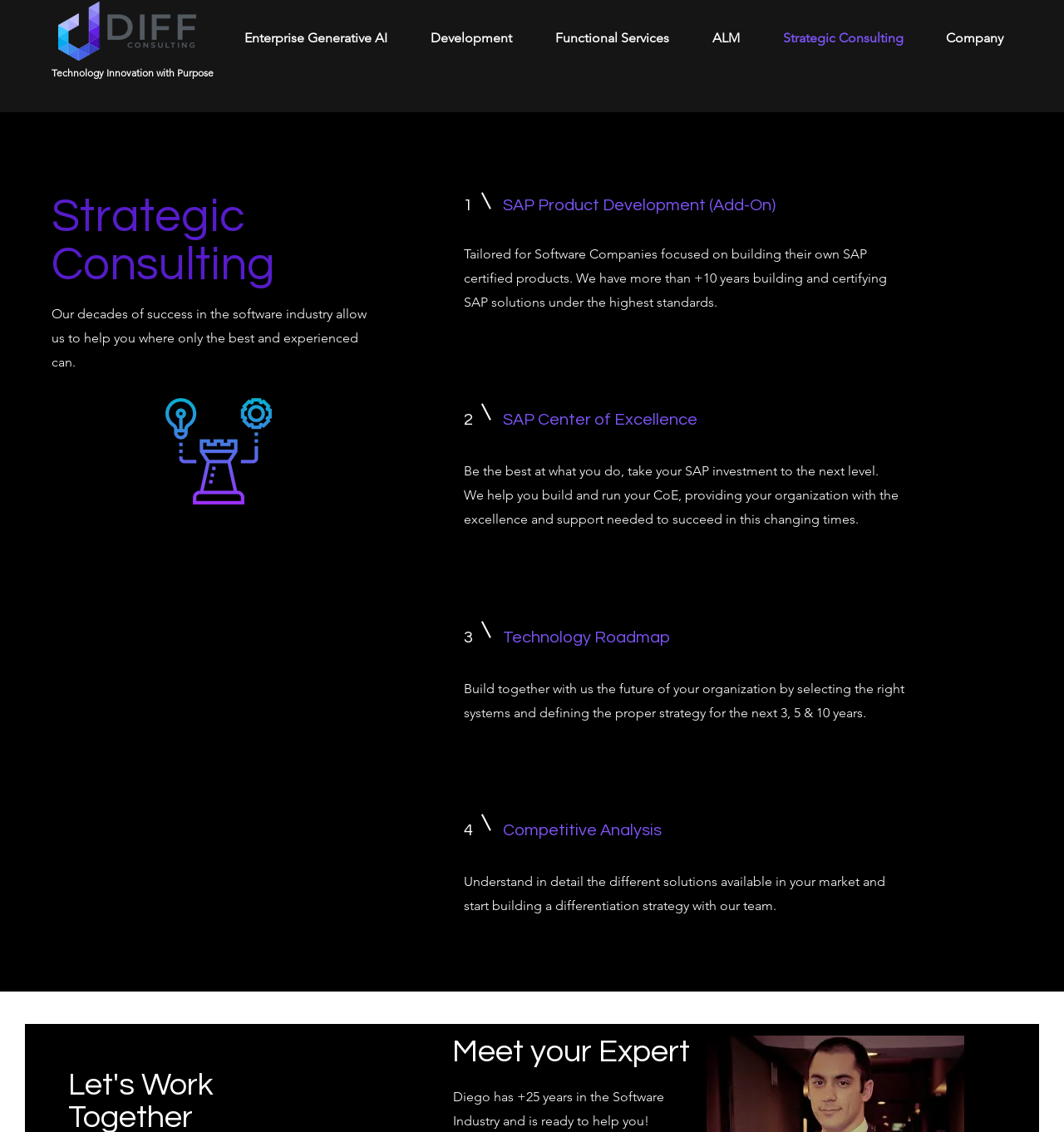Find the bounding box coordinates for the UI element whose description is: "Enterprise Generative AI". The coordinates should be four float numbers between 0 and 1, in the format [left, top, right, bottom].

[0.201, 0.022, 0.376, 0.045]